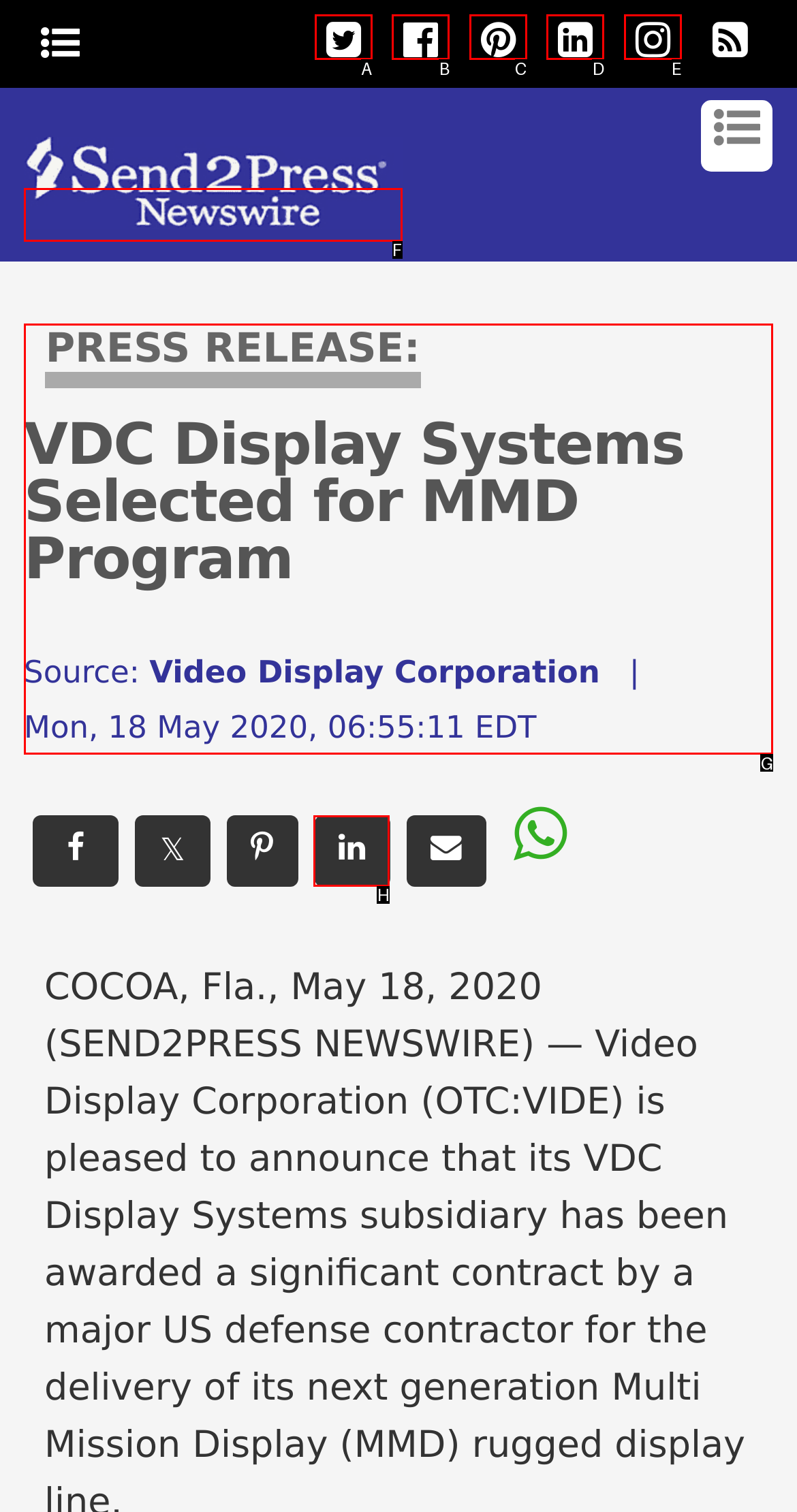Determine which option should be clicked to carry out this task: View the press release details
State the letter of the correct choice from the provided options.

G